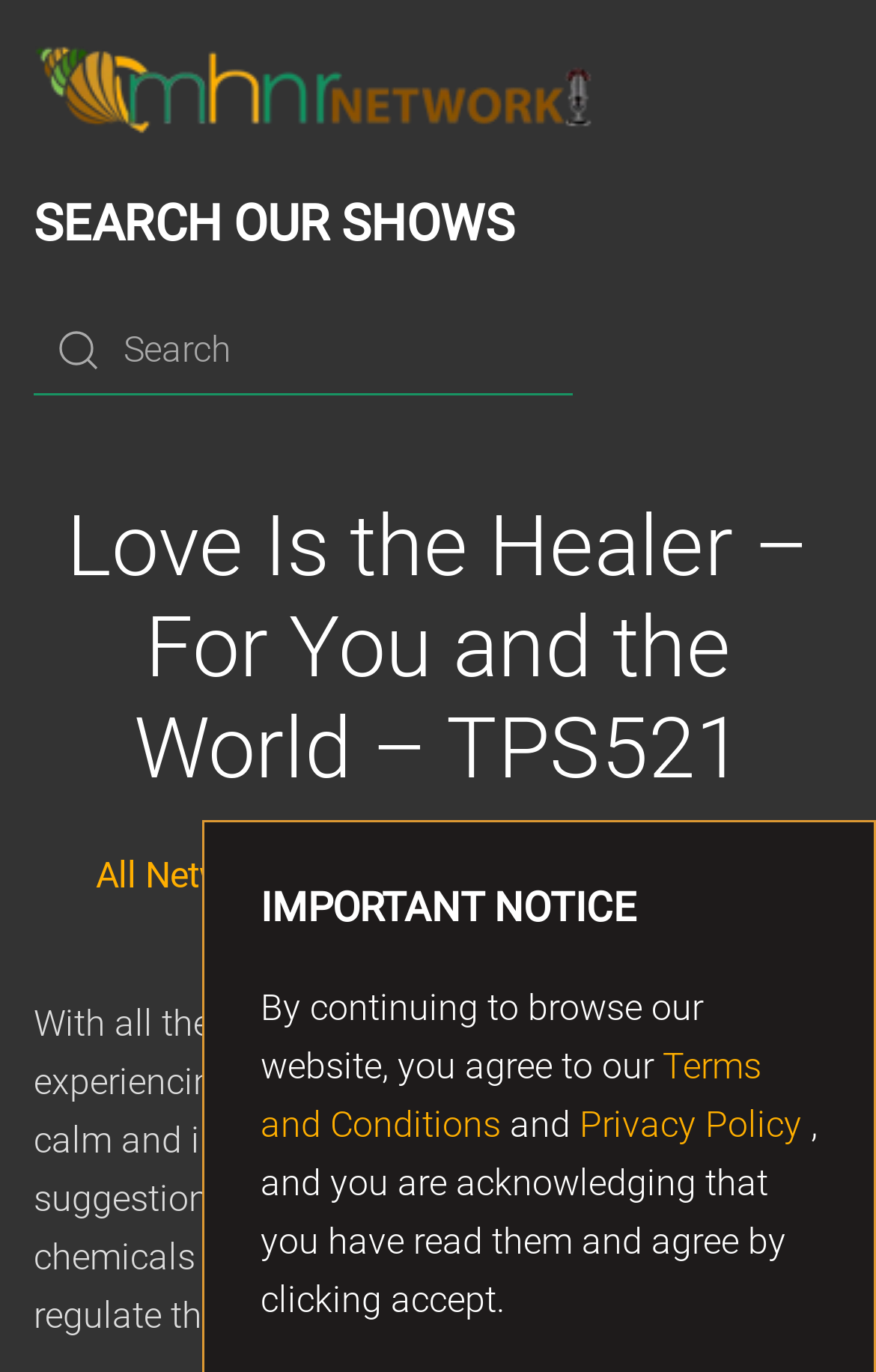What is the purpose of the search bar? Refer to the image and provide a one-word or short phrase answer.

To search for shows